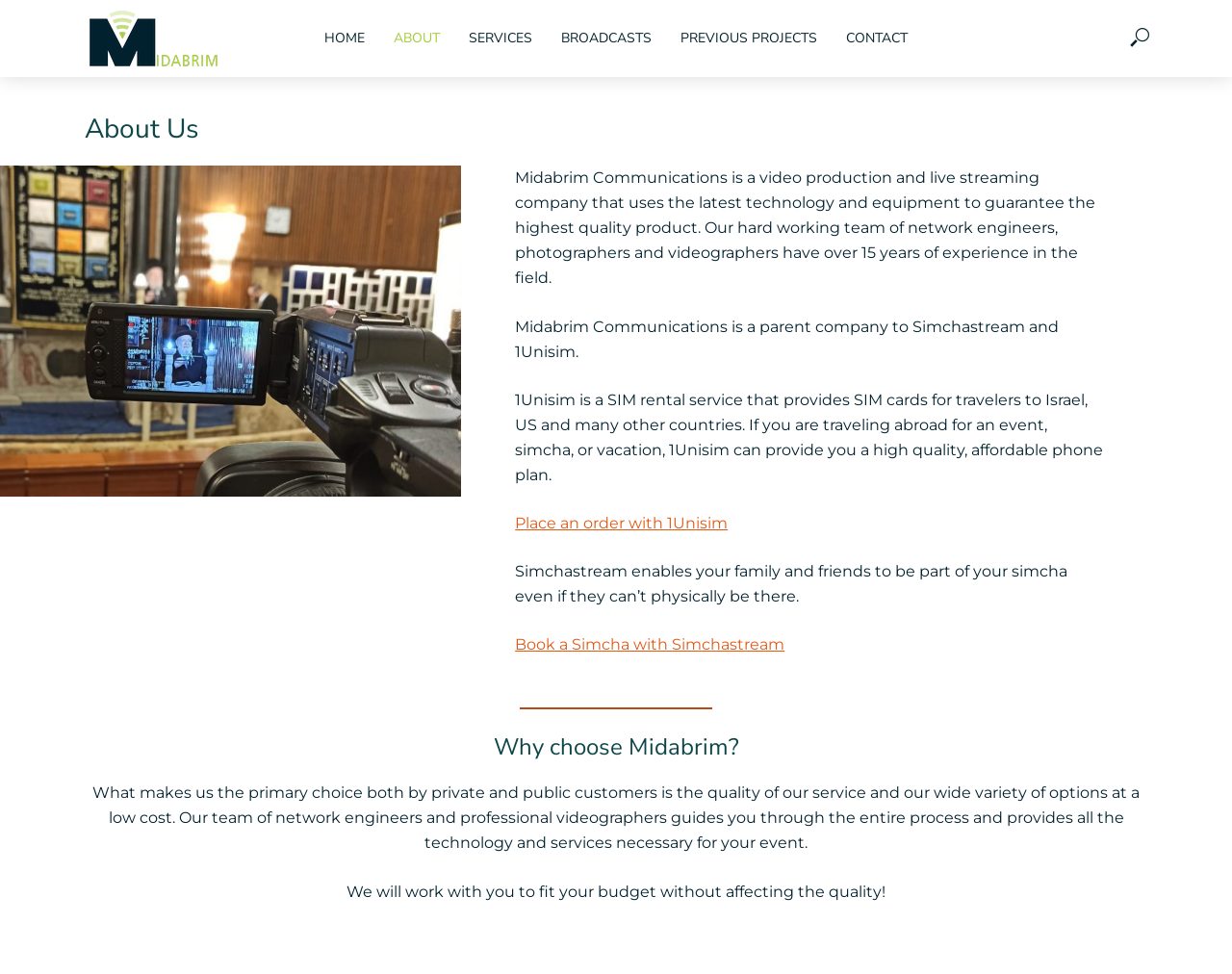Identify the bounding box coordinates of the section to be clicked to complete the task described by the following instruction: "Contact Midabrim Communications". The coordinates should be four float numbers between 0 and 1, formatted as [left, top, right, bottom].

[0.675, 0.016, 0.748, 0.063]